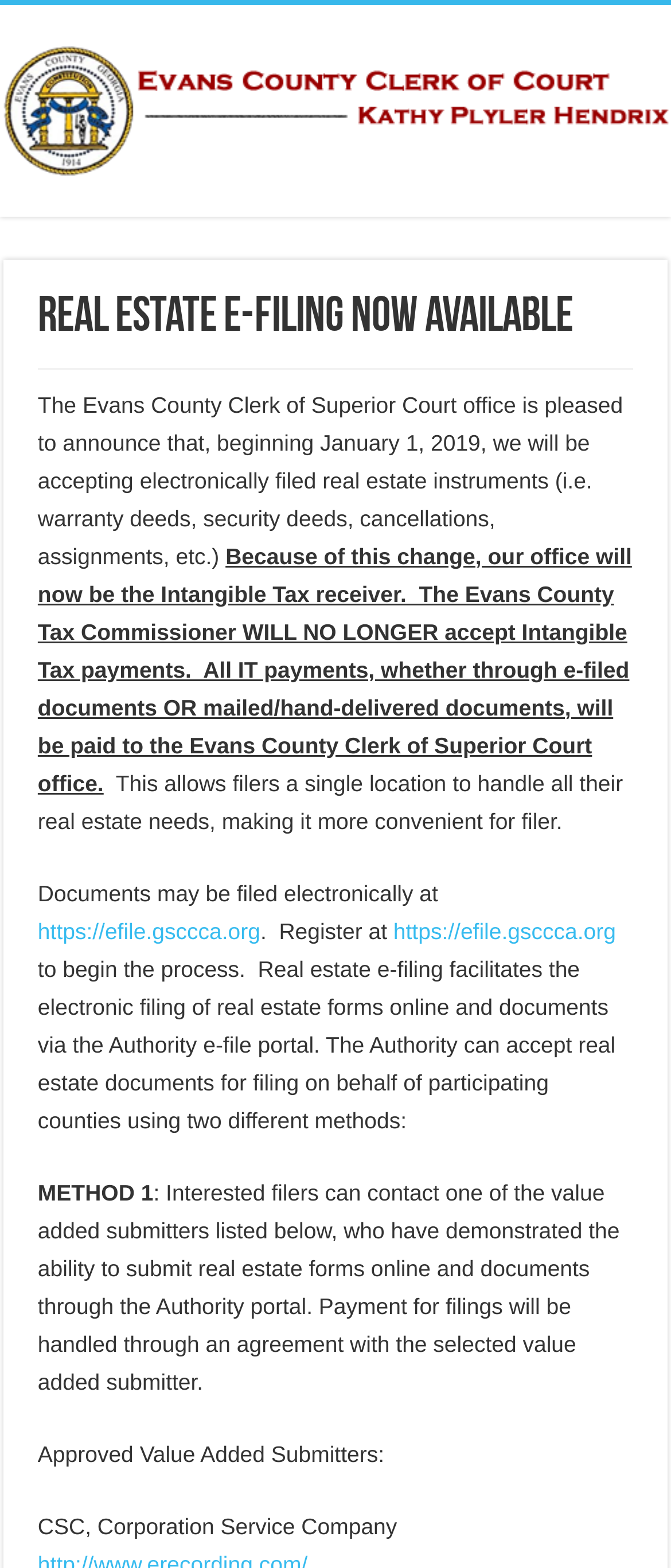Analyze the image and give a detailed response to the question:
Who will receive Intangible Tax payments?

According to the webpage, because of the change to e-filing, the Evans County Tax Commissioner will no longer accept Intangible Tax payments, and instead, all IT payments will be paid to the Evans County Clerk of Superior Court office.